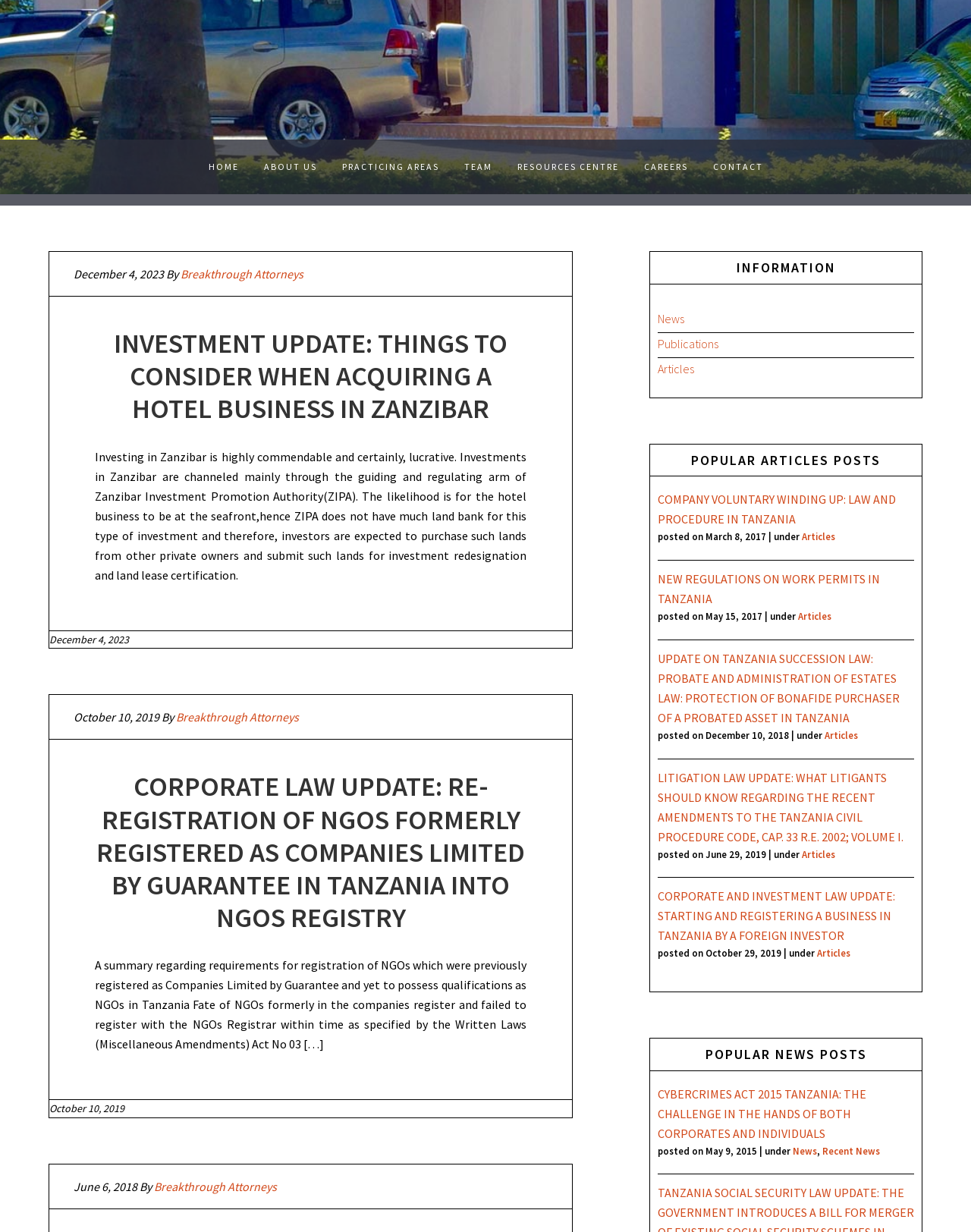Provide the bounding box coordinates of the HTML element described as: "View Google statistics". The bounding box coordinates should be four float numbers between 0 and 1, i.e., [left, top, right, bottom].

None